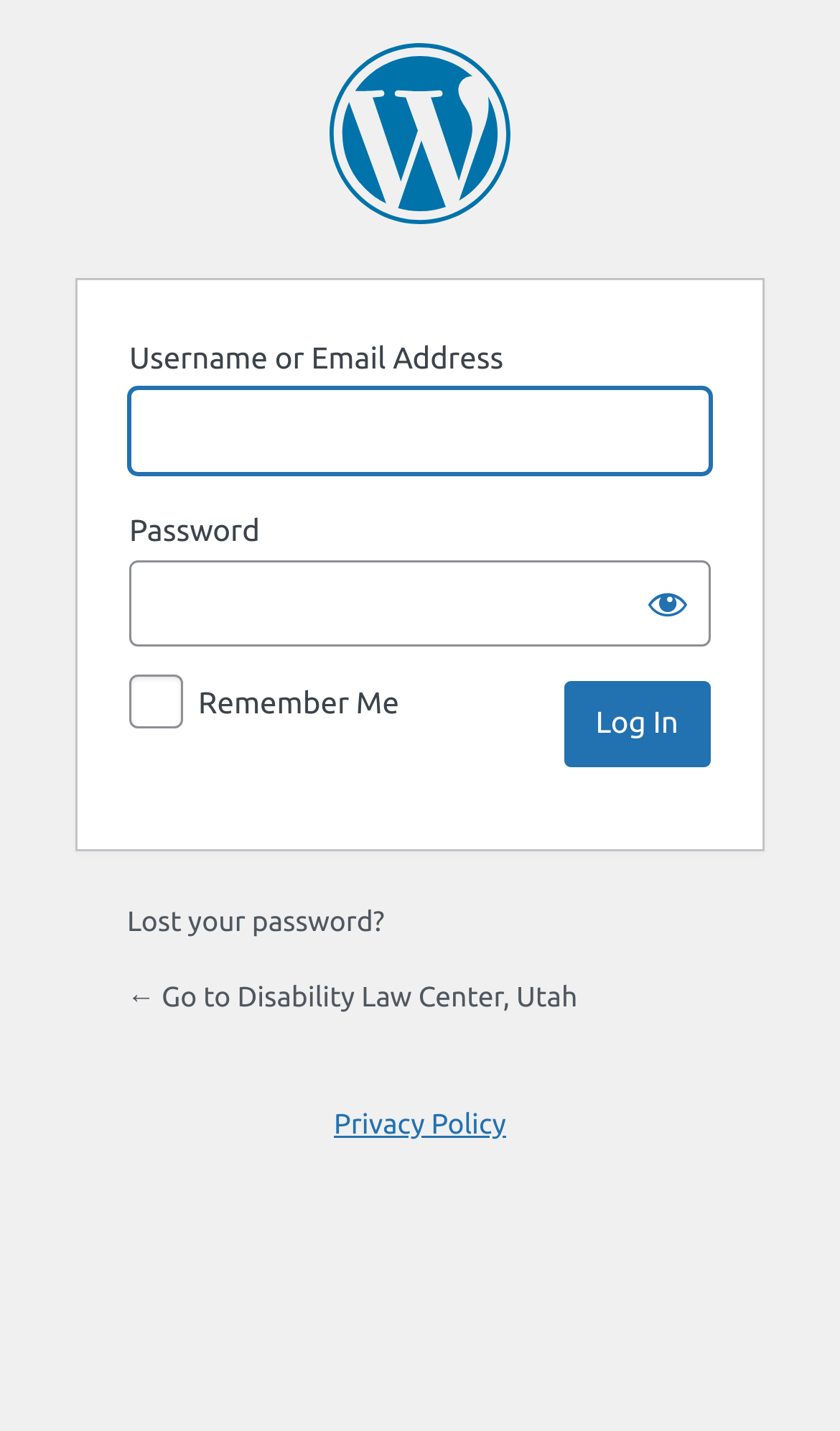Find the bounding box coordinates for the UI element that matches this description: "parent_node: Remember Me name="rememberme" value="forever"".

[0.154, 0.471, 0.218, 0.508]